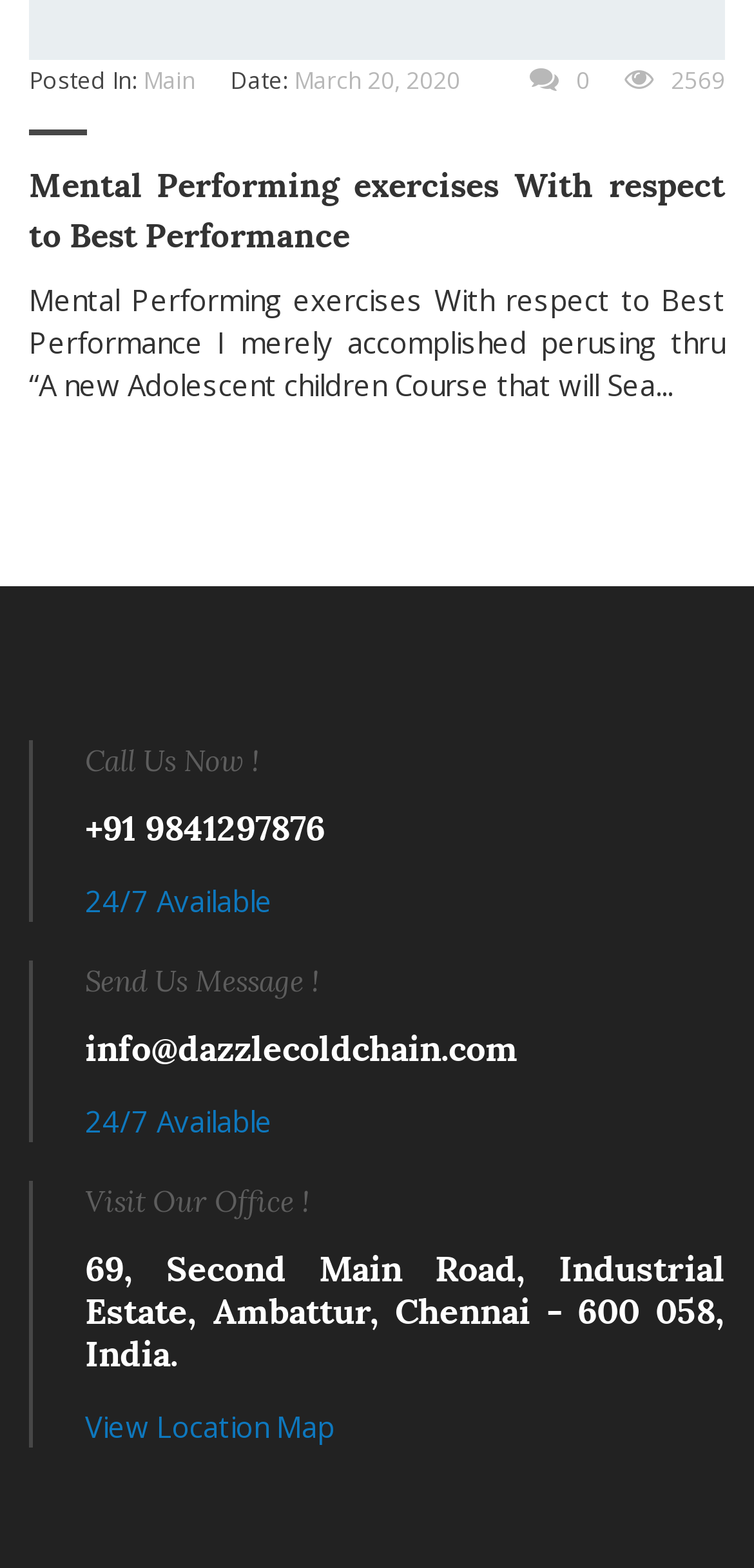Please provide a brief answer to the question using only one word or phrase: 
What is the address of the office?

69, Second Main Road, Industrial Estate, Ambattur, Chennai - 600 058, India.